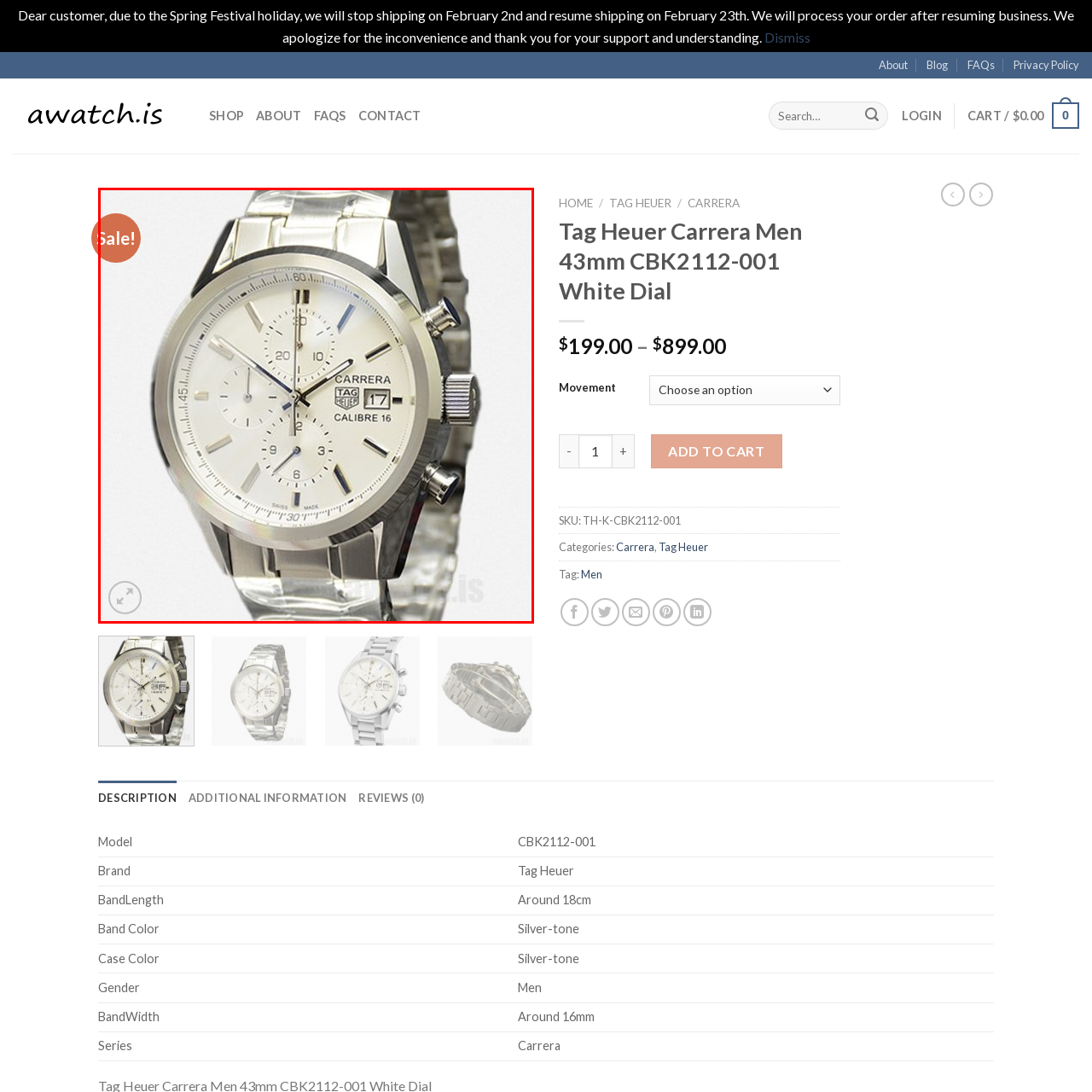Observe the section highlighted in yellow, What is the material of the watch's bracelet? 
Please respond using a single word or phrase.

Stainless steel